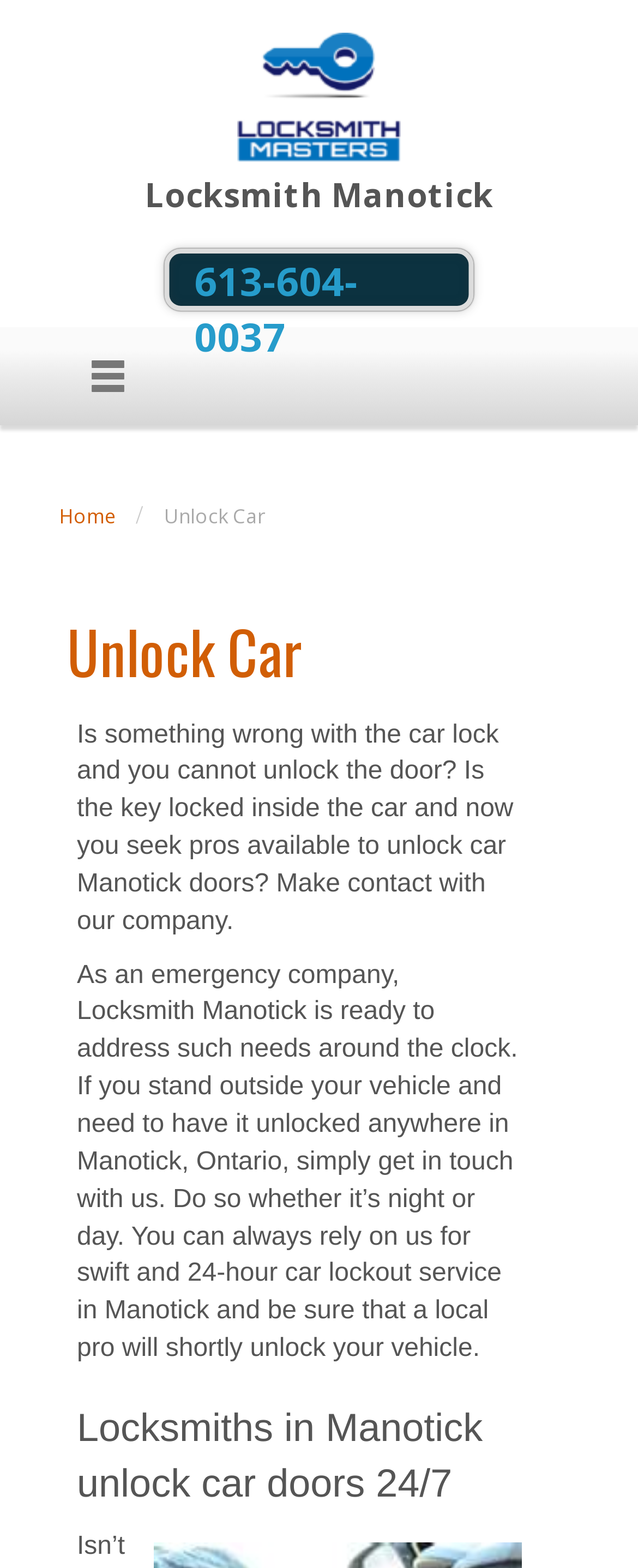Identify the bounding box of the HTML element described as: "Overseas News".

None